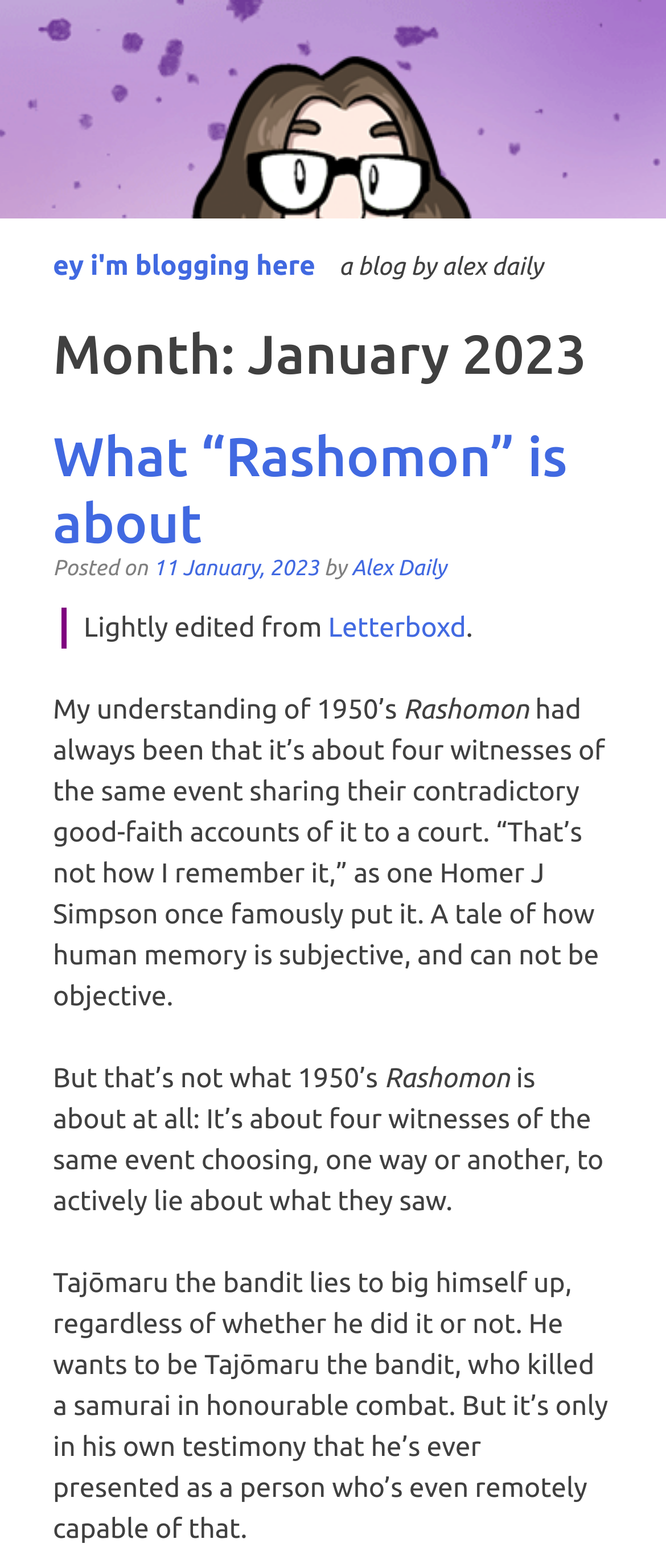Predict the bounding box coordinates for the UI element described as: "11 January, 20234 January, 2024". The coordinates should be four float numbers between 0 and 1, presented as [left, top, right, bottom].

[0.23, 0.355, 0.479, 0.37]